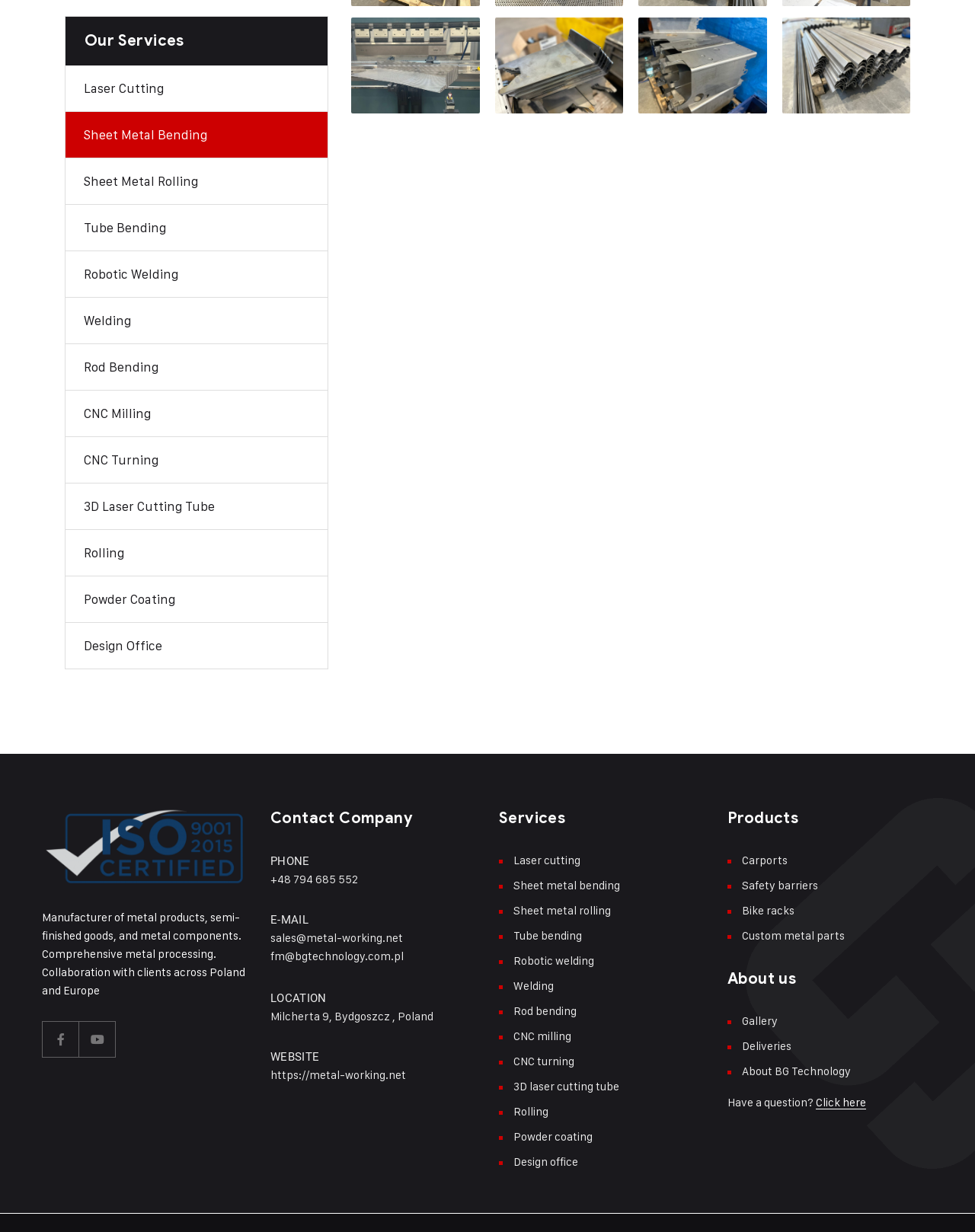Calculate the bounding box coordinates of the UI element given the description: "Sheet metal rolling".

[0.067, 0.129, 0.336, 0.166]